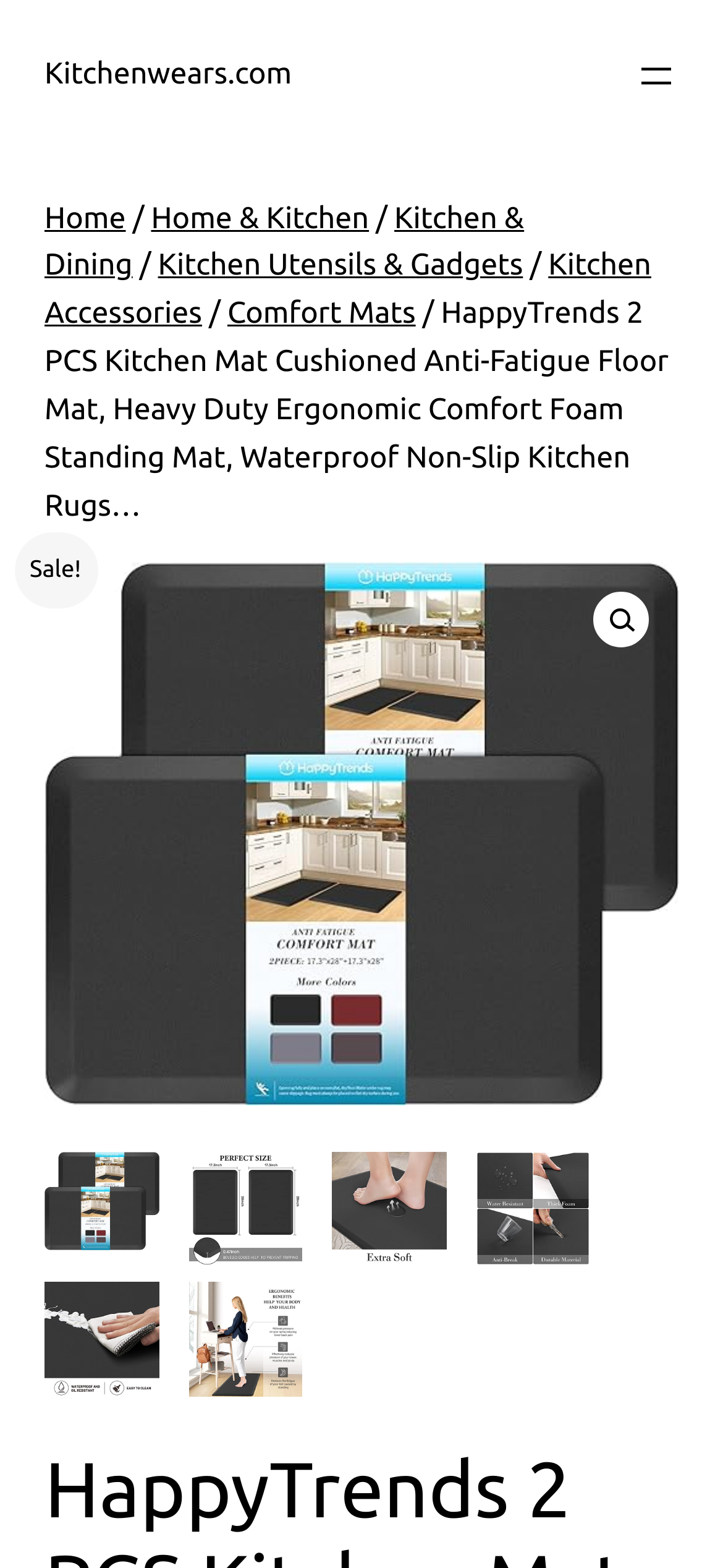Please identify the bounding box coordinates of the area that needs to be clicked to fulfill the following instruction: "Click on the 'Kitchenwears.com' link."

[0.062, 0.037, 0.404, 0.059]